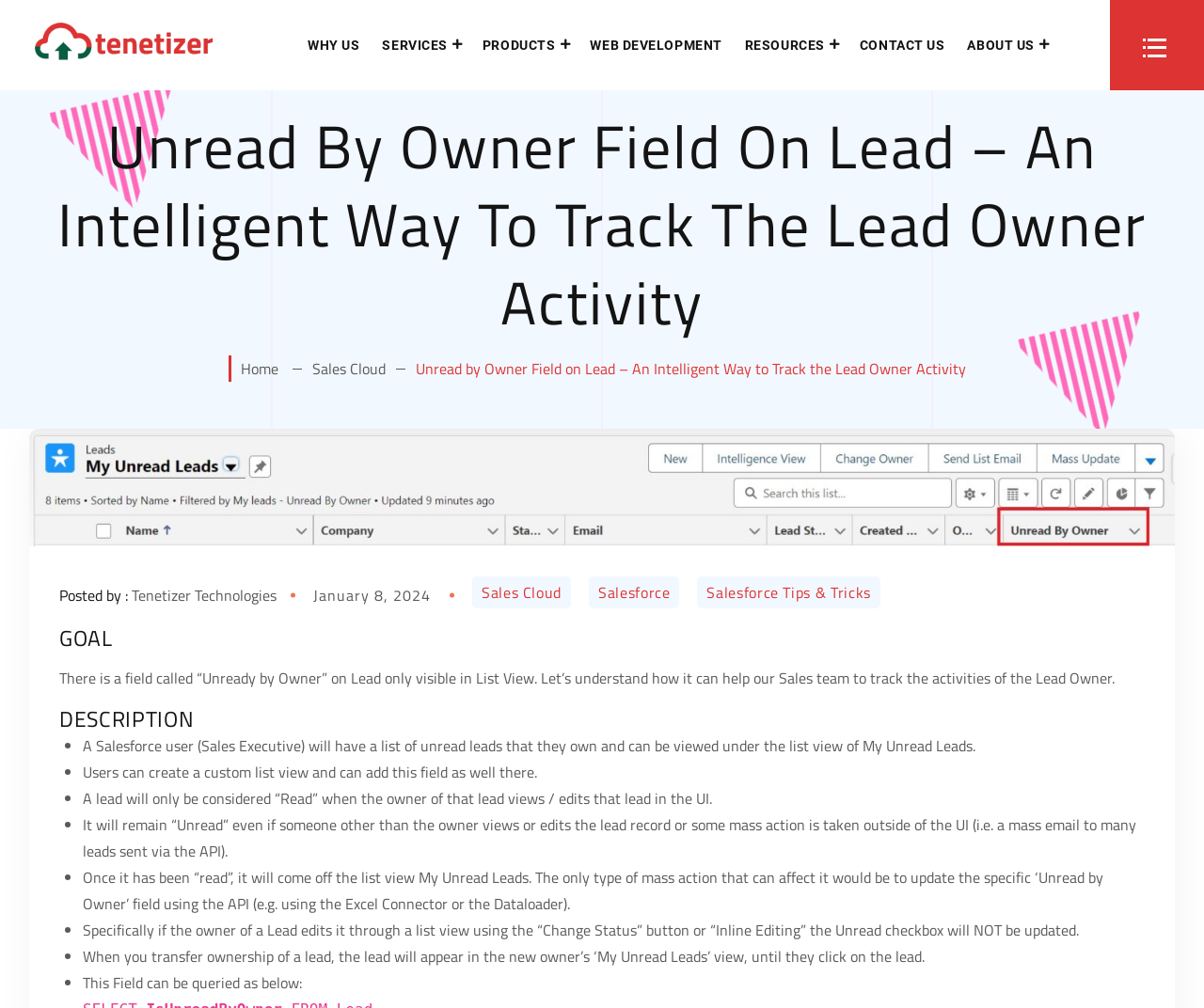Please find the bounding box coordinates in the format (top-left x, top-left y, bottom-right x, bottom-right y) for the given element description. Ensure the coordinates are floating point numbers between 0 and 1. Description: Services

[0.308, 0.017, 0.391, 0.073]